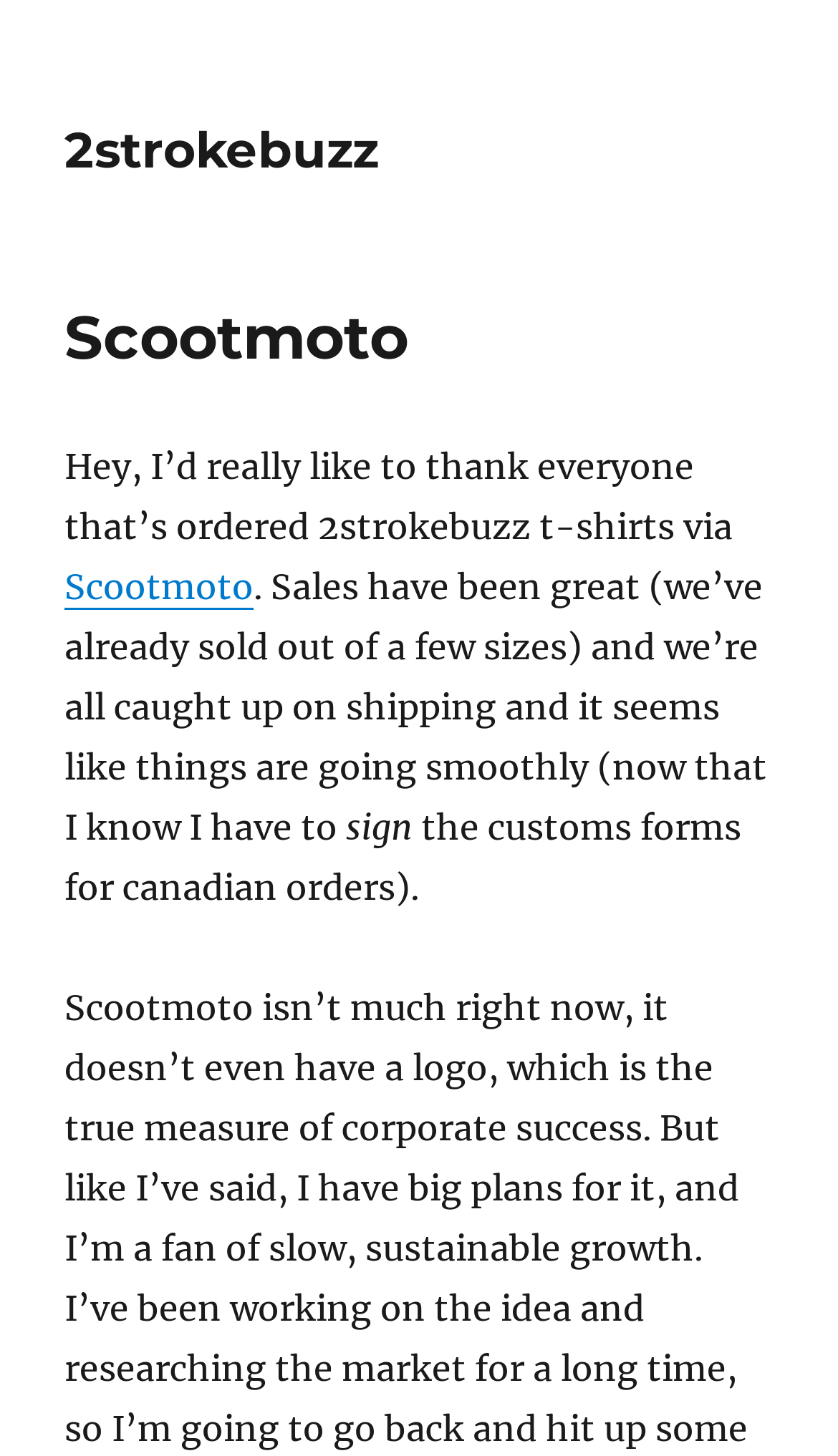What is the issue with Canadian orders?
From the image, respond with a single word or phrase.

Customs forms